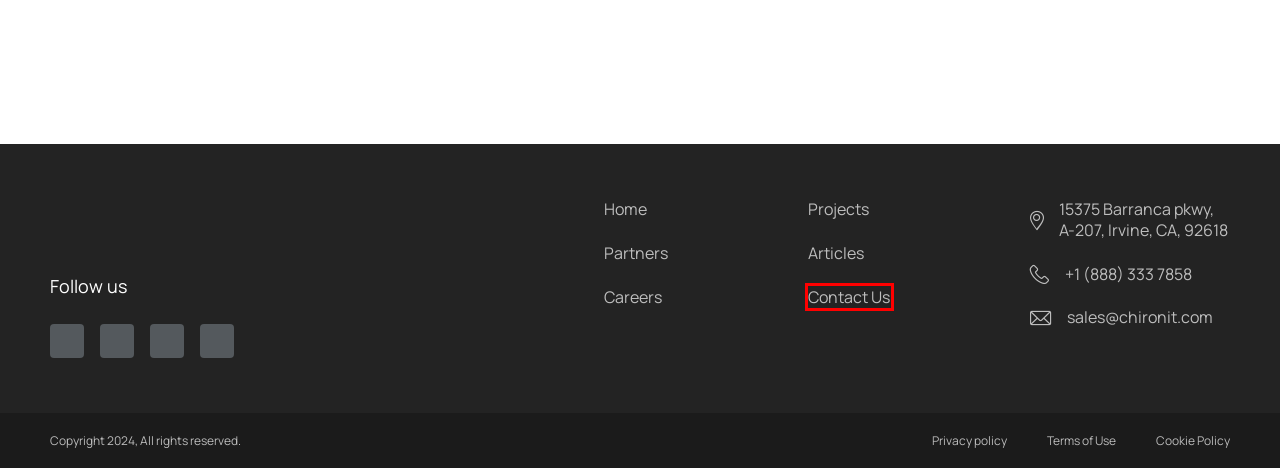You see a screenshot of a webpage with a red bounding box surrounding an element. Pick the webpage description that most accurately represents the new webpage after interacting with the element in the red bounding box. The options are:
A. Terms of Use | Chiron IT
B. Store | The Best Way to Buy Software & Features | Chiron IT
C. Our Blog | Chiron IT
D. Contact Us - Chiron IT
E. Cookies Policy | Chiron IT
F. Chiron IT Digital Workplace | Software Solutions
G. Technology Consulting Services | Chiron IT
H. Chiron IT Case Studies & completed Projects

D